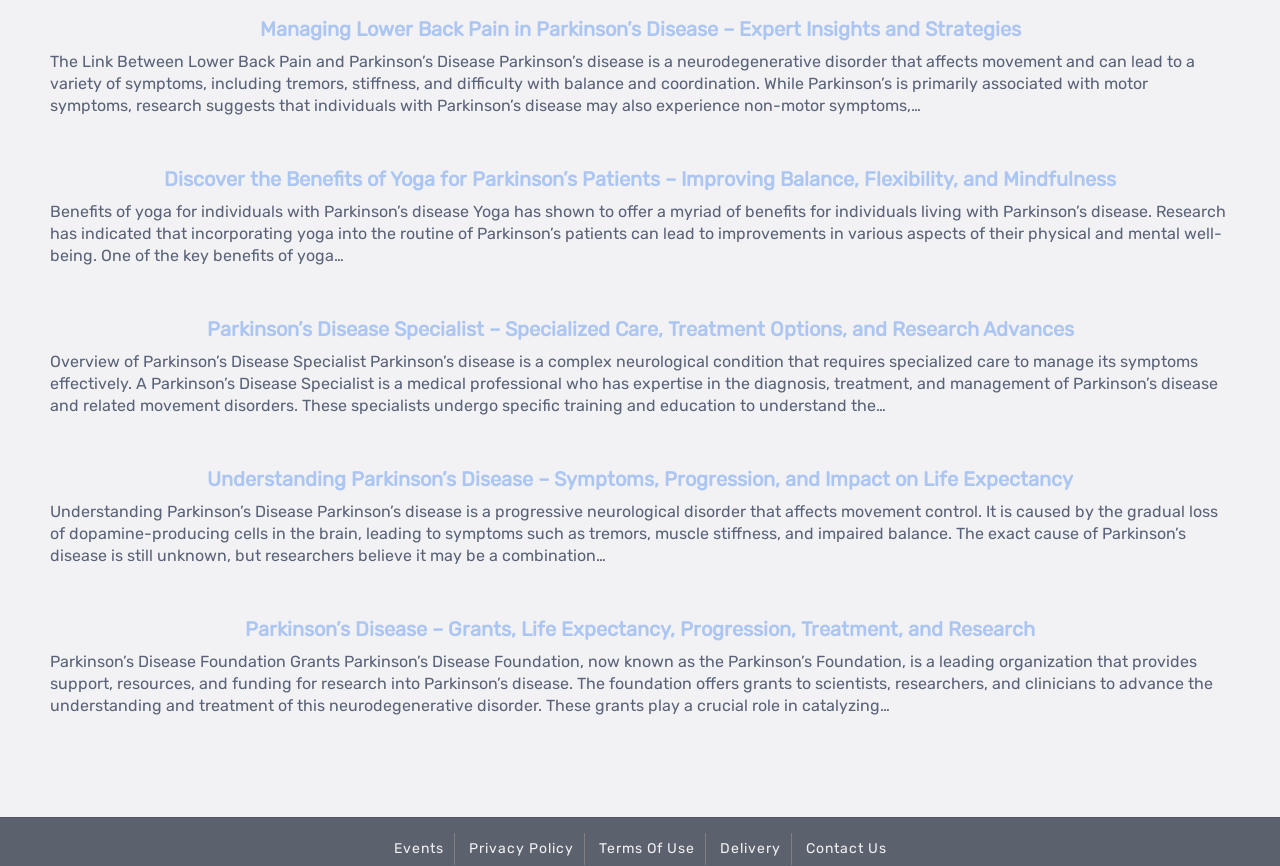Pinpoint the bounding box coordinates of the element to be clicked to execute the instruction: "Read about managing lower back pain in Parkinson's disease".

[0.203, 0.02, 0.797, 0.048]